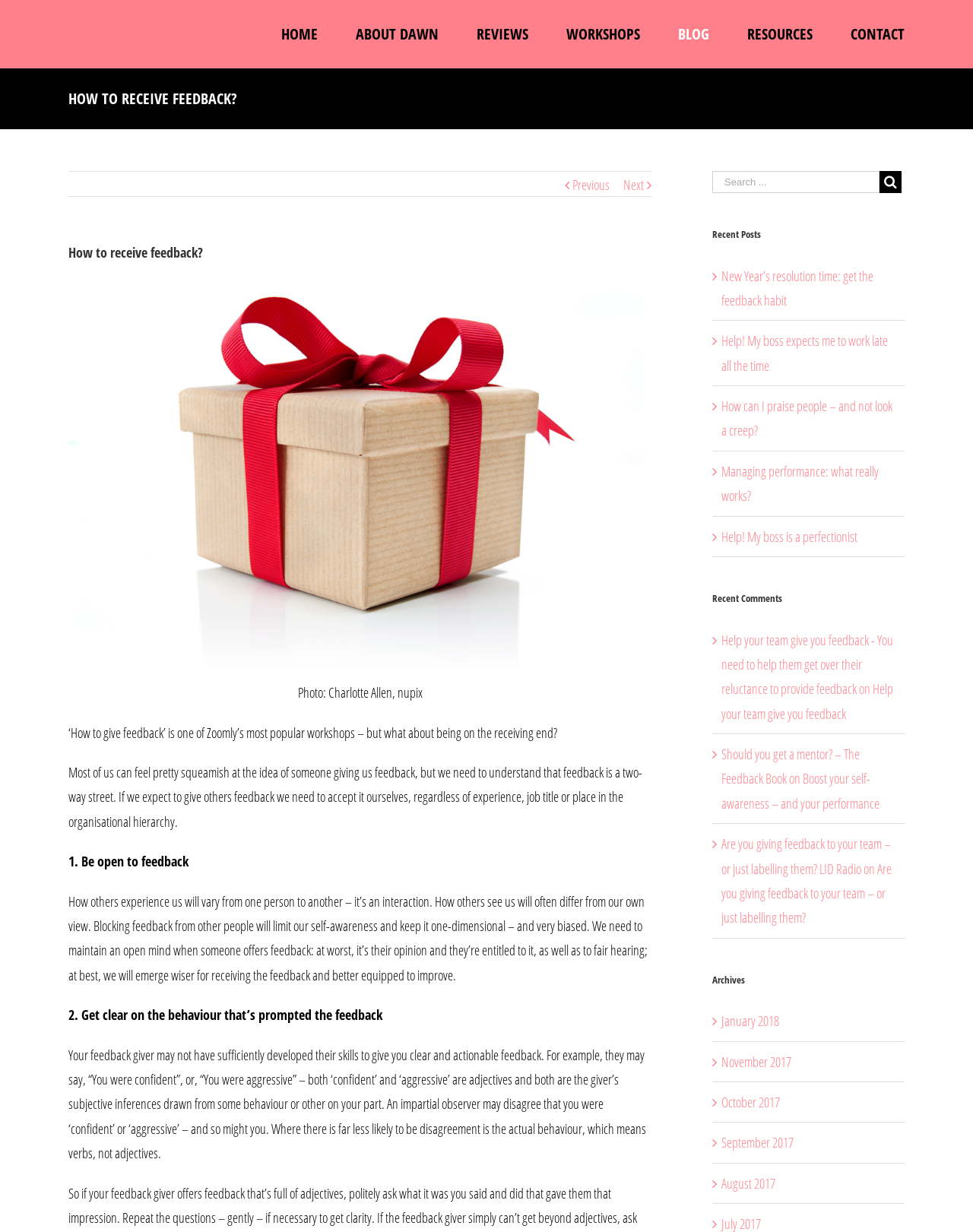What is the purpose of maintaining an open mind when receiving feedback?
Please give a detailed and elaborate answer to the question.

According to the webpage, maintaining an open mind when receiving feedback allows us to emerge wiser and better equipped to improve, as it provides us with a different perspective and helps us to overcome our biases.